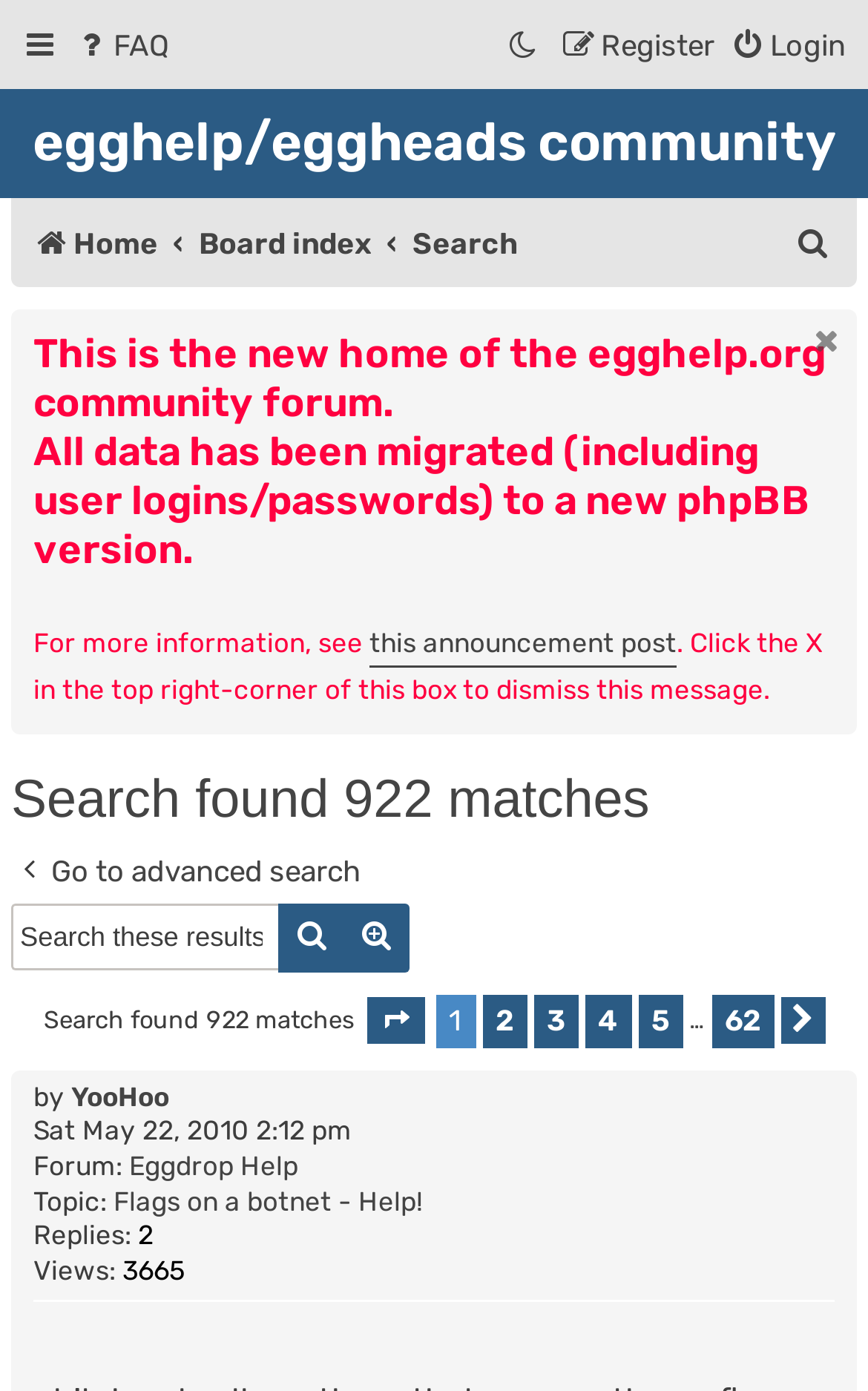Please provide a comprehensive response to the question below by analyzing the image: 
What is the username of the person who posted the topic?

I found the answer by looking at the link element with the text 'YooHoo' which is located in the DescriptionListTerm element.